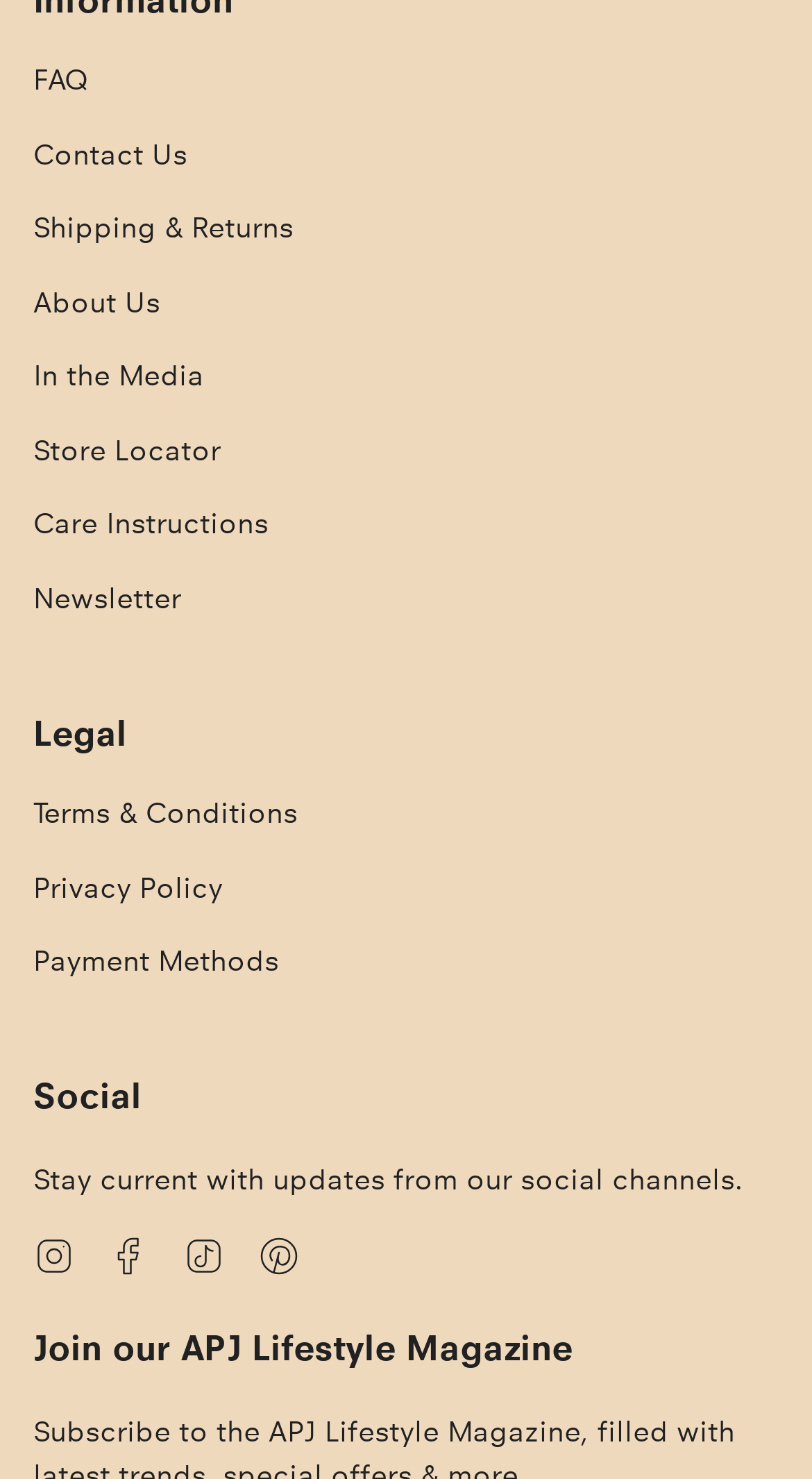Find the UI element described as: "Allow all cookies" and predict its bounding box coordinates. Ensure the coordinates are four float numbers between 0 and 1, [left, top, right, bottom].

None